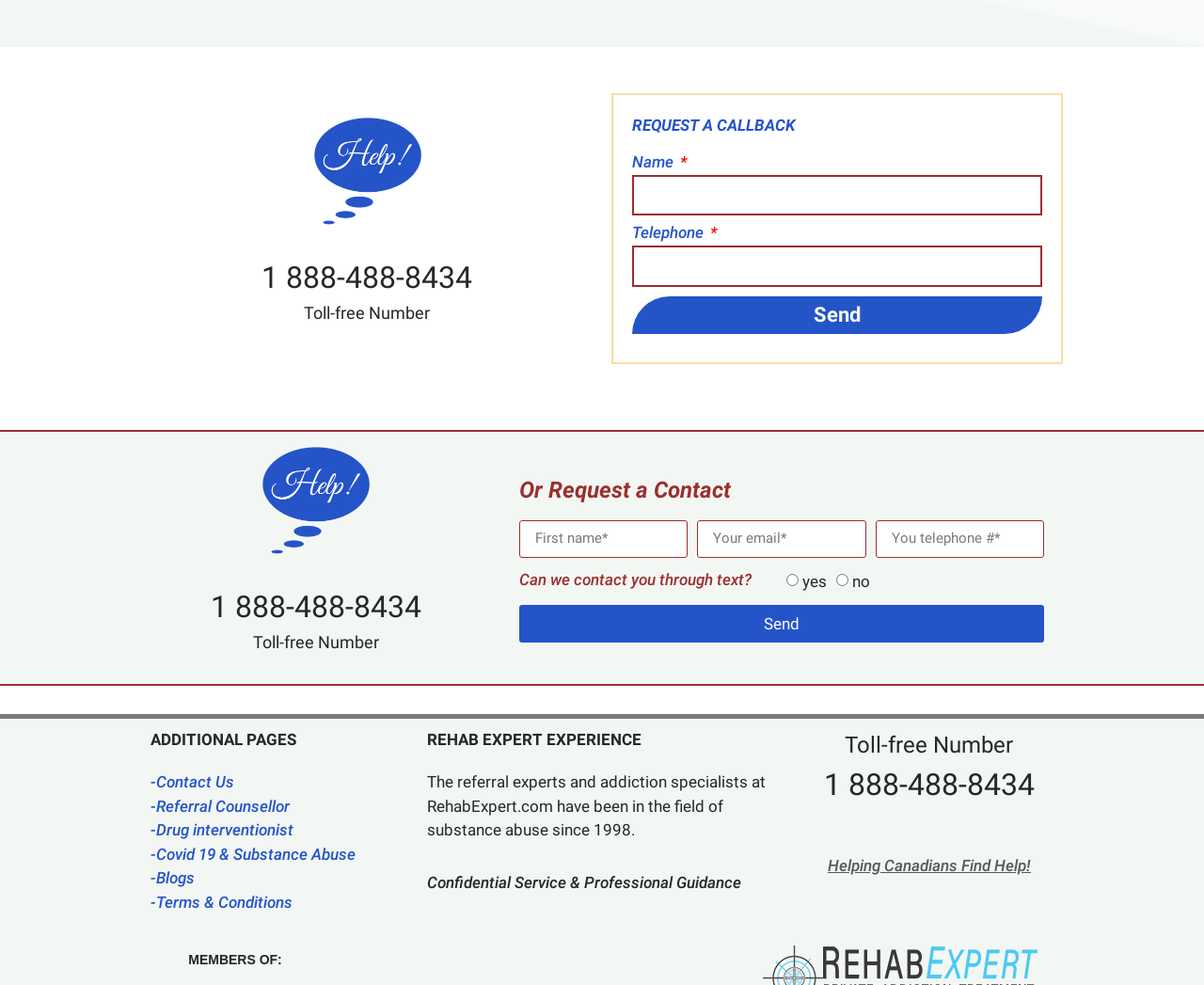Please give a short response to the question using one word or a phrase:
What is the toll-free number?

1 888-488-8434